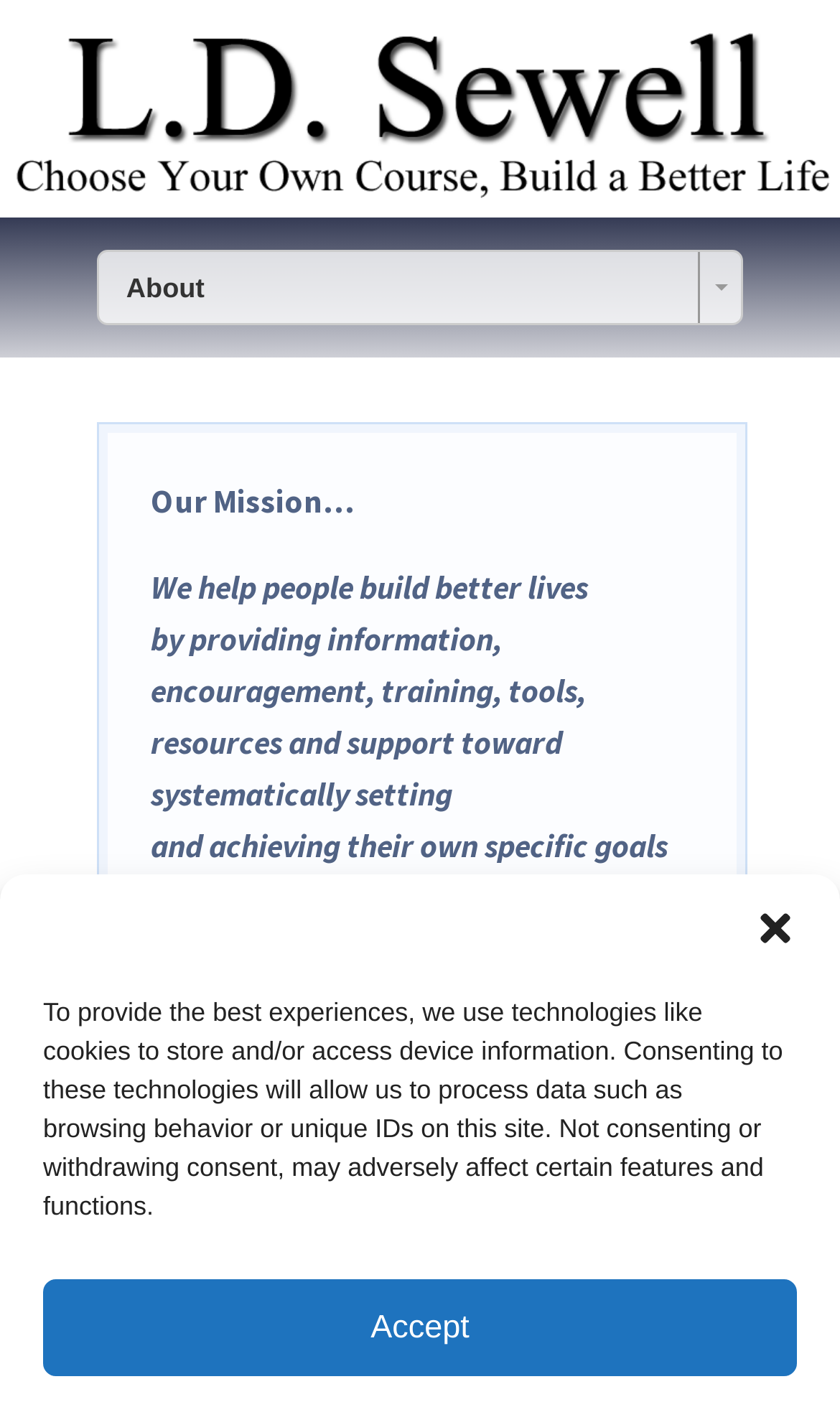Provide the bounding box coordinates of the HTML element this sentence describes: "aria-label="Close dialog"". The bounding box coordinates consist of four float numbers between 0 and 1, i.e., [left, top, right, bottom].

[0.897, 0.647, 0.949, 0.677]